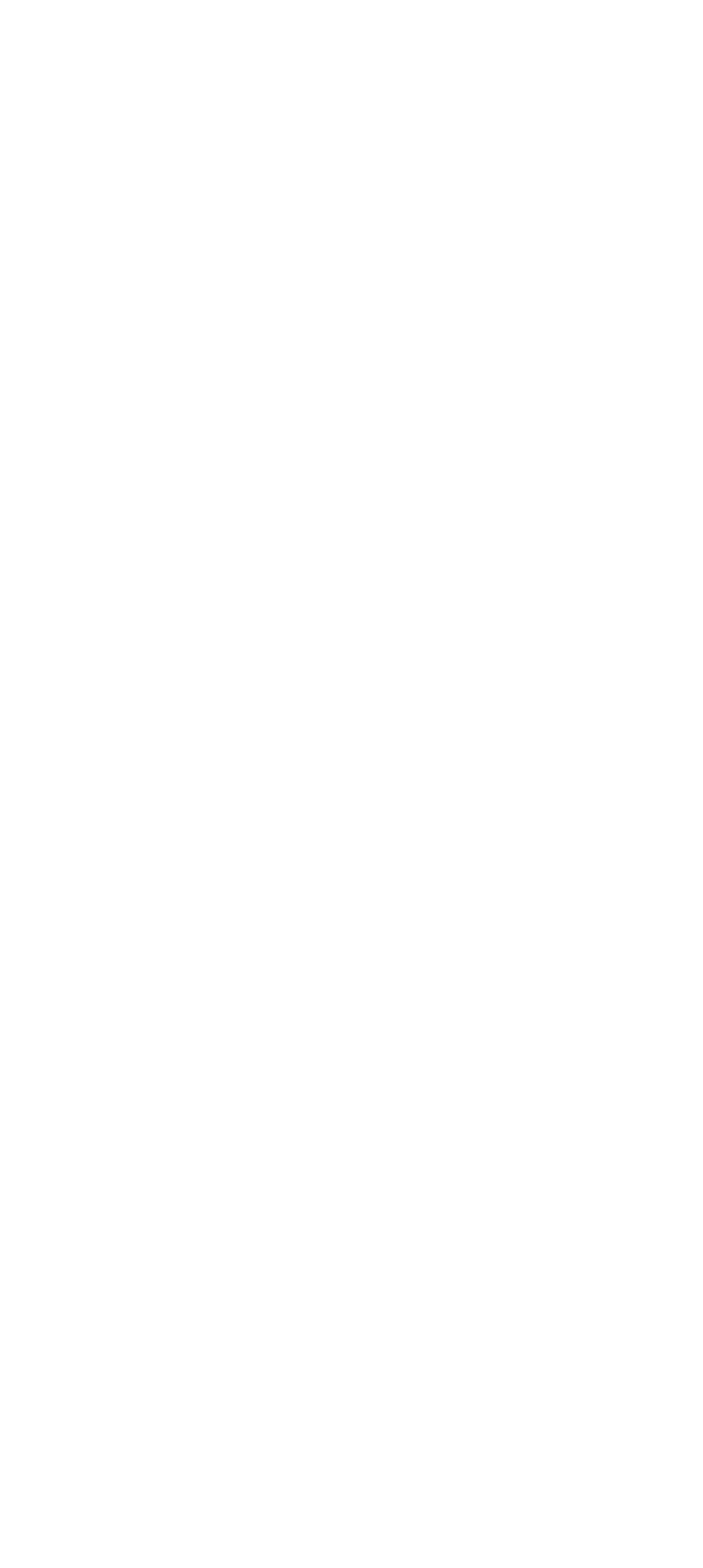Can you specify the bounding box coordinates of the area that needs to be clicked to fulfill the following instruction: "Browse T-shirt products"?

[0.064, 0.211, 0.228, 0.233]